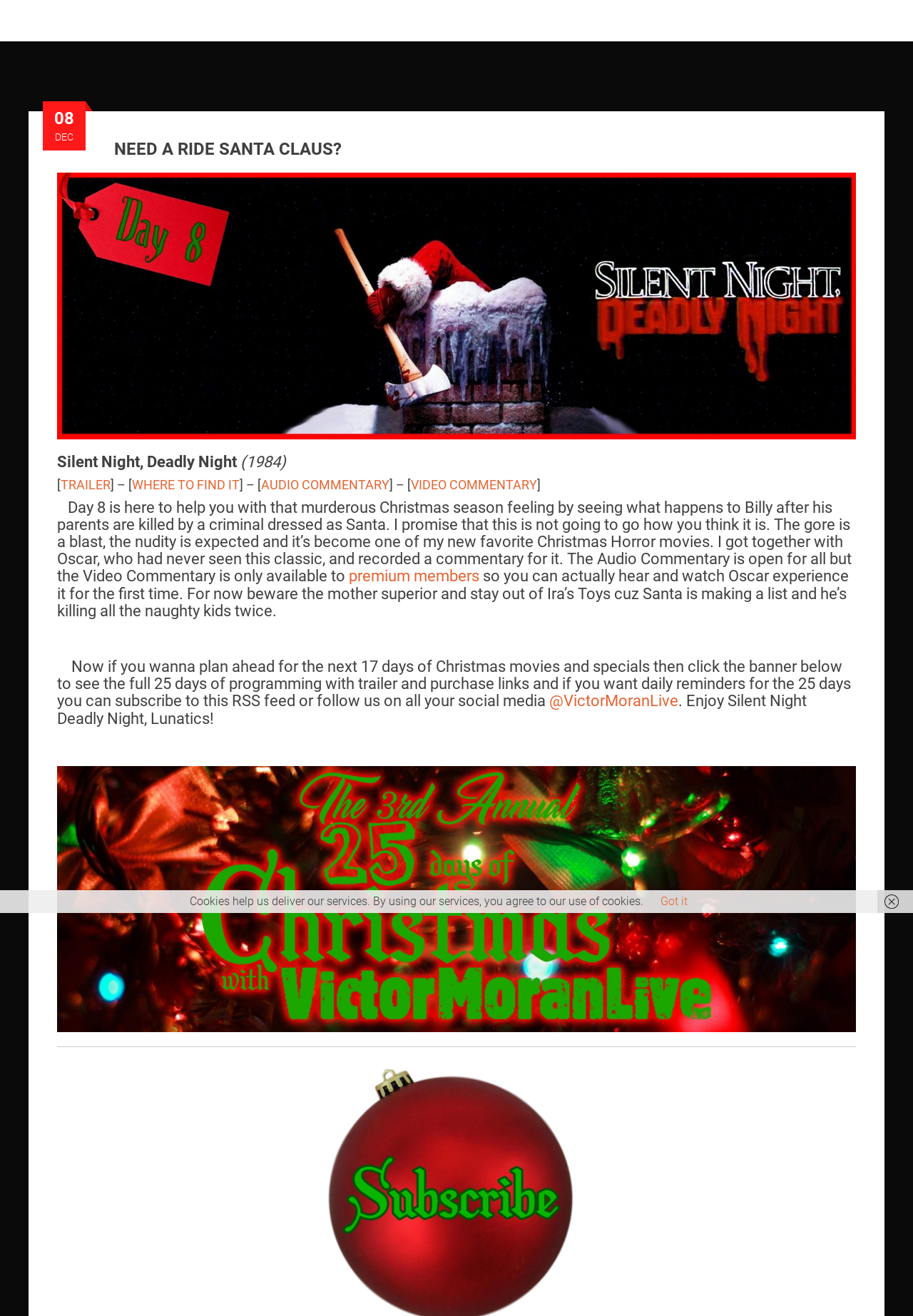What is the benefit of being a premium member?
Offer a detailed and full explanation in response to the question.

The benefit of being a premium member can be inferred from the text 'The Audio Commentary is open for all but the Video Commentary is only available to premium members'. This suggests that premium members have access to the video commentary, which is not available to non-premium members.